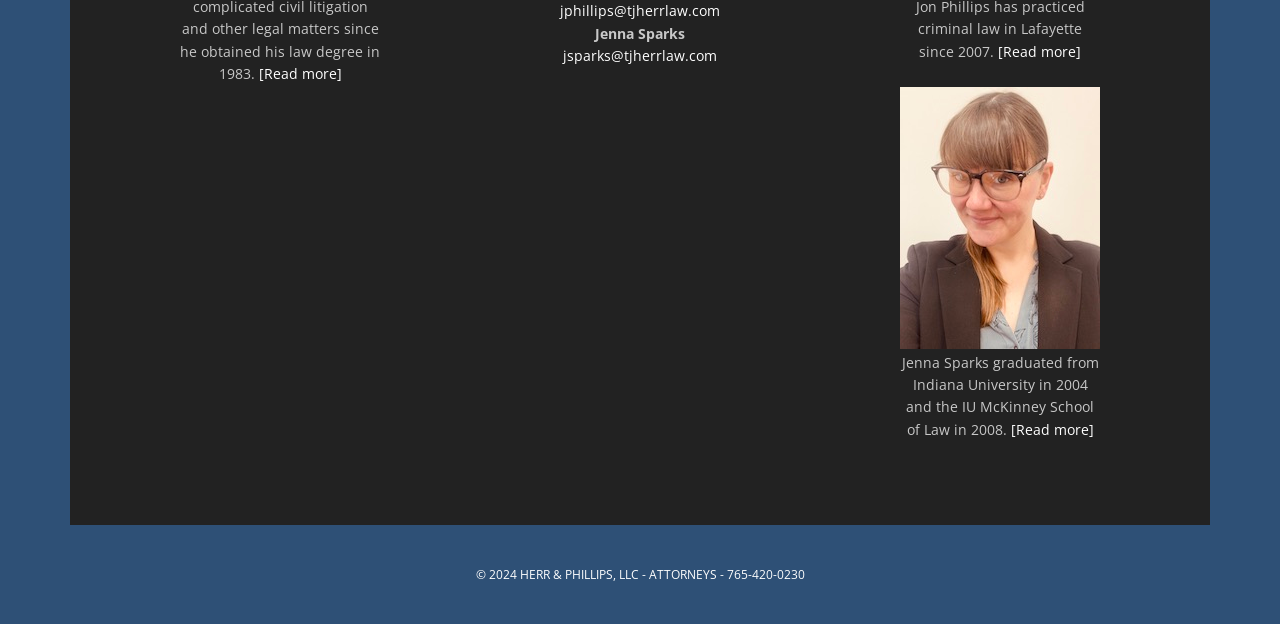Identify the bounding box for the described UI element. Provide the coordinates in (top-left x, top-left y, bottom-right x, bottom-right y) format with values ranging from 0 to 1: Herr & Phillips, LLC

[0.406, 0.907, 0.499, 0.934]